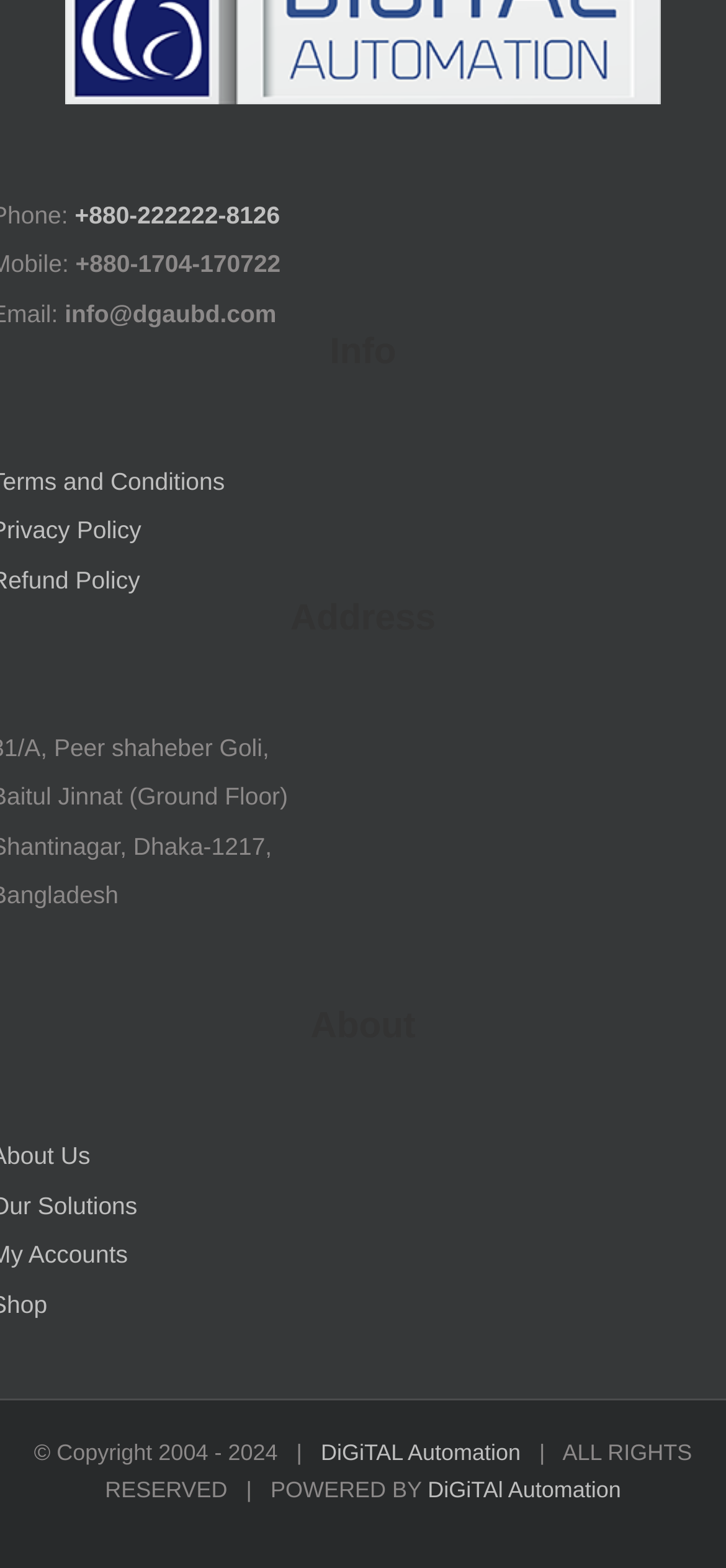Locate and provide the bounding box coordinates for the HTML element that matches this description: "+880-222222-8126".

[0.103, 0.128, 0.386, 0.146]